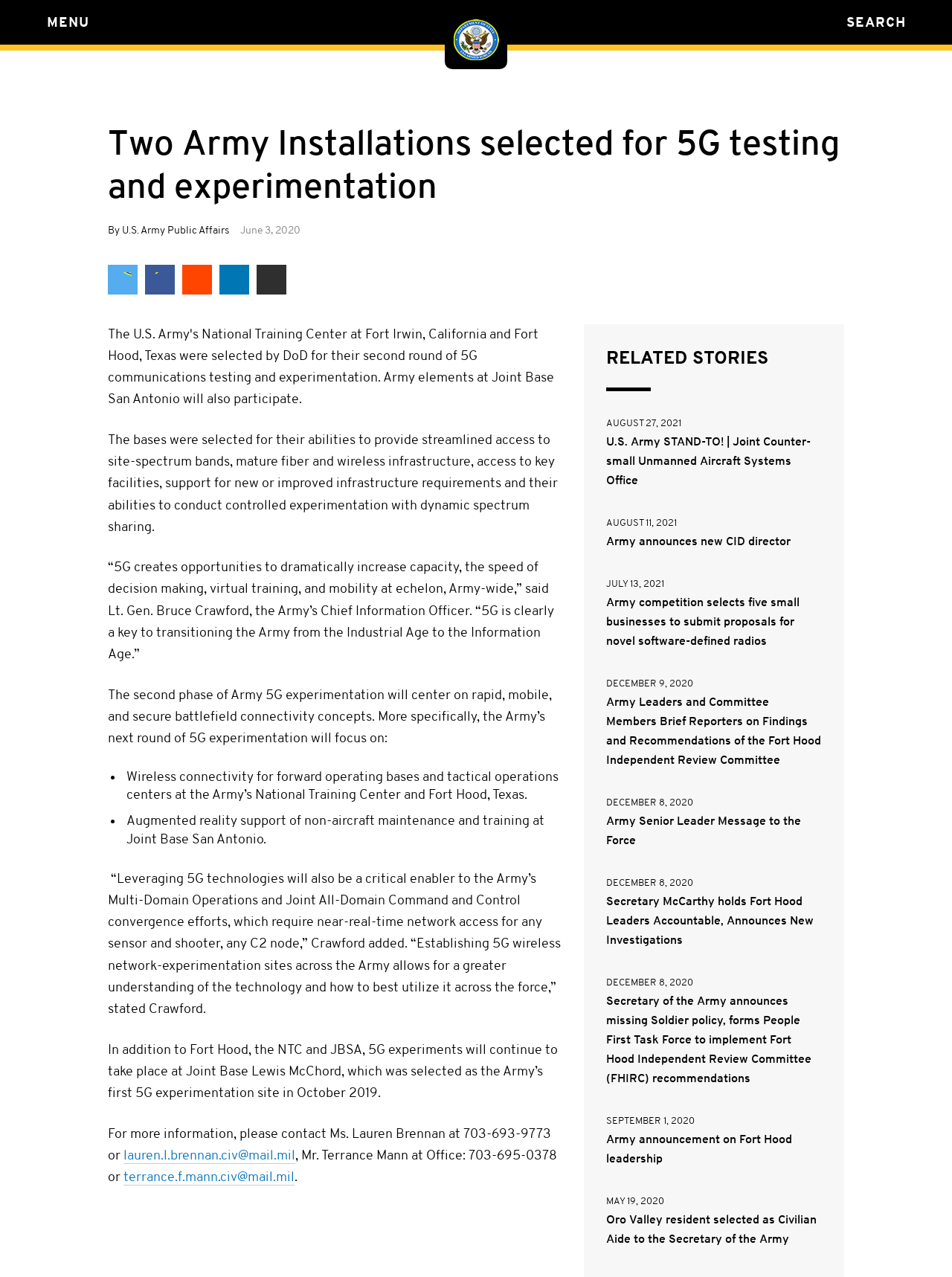Observe the image and answer the following question in detail: What is the name of the Army's Chief Information Officer?

I found the quote from Lt. Gen. Bruce Crawford, the Army's Chief Information Officer, in the article, which mentions his name and title.